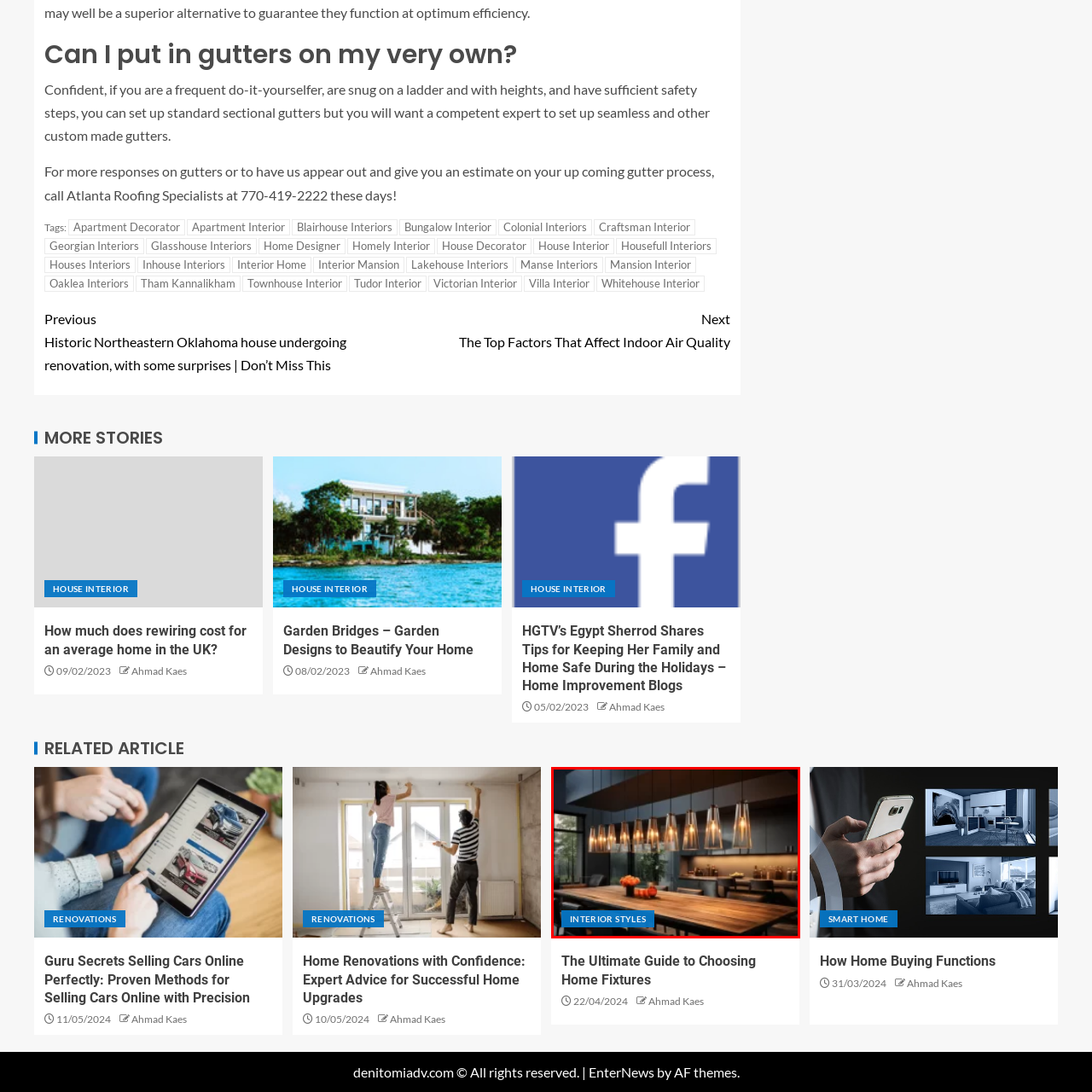Focus on the area marked by the red boundary, What can be seen through the large windows? Answer concisely with a single word or phrase.

Greenery outside